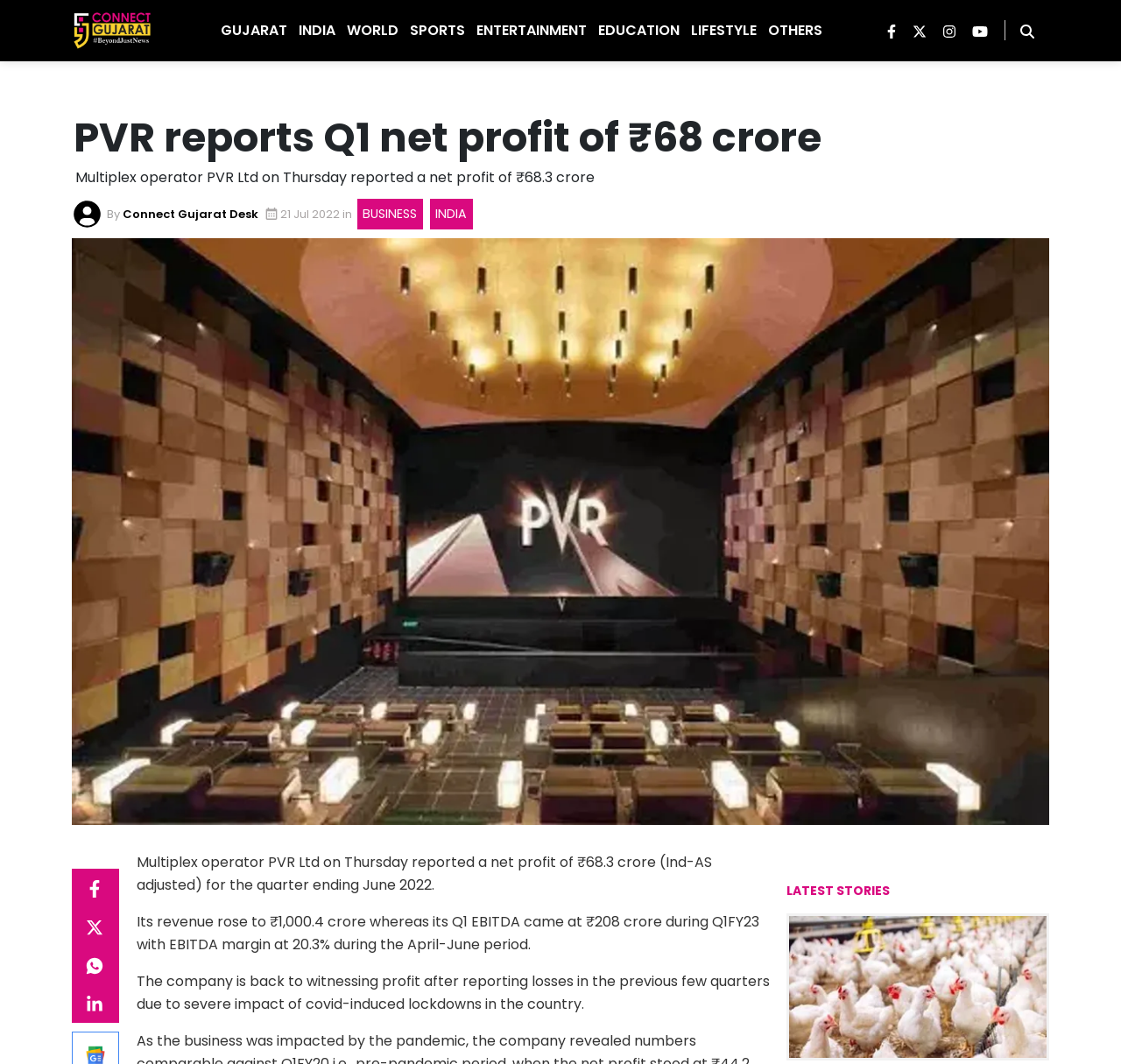Refer to the image and provide a thorough answer to this question:
What is the EBITDA margin of PVR Ltd in Q1?

The answer can be found in the main article section, where it is stated that 'its Q1 EBITDA came at ₹208 crore during Q1FY23 with EBITDA margin at 20.3% during the April-June period'.